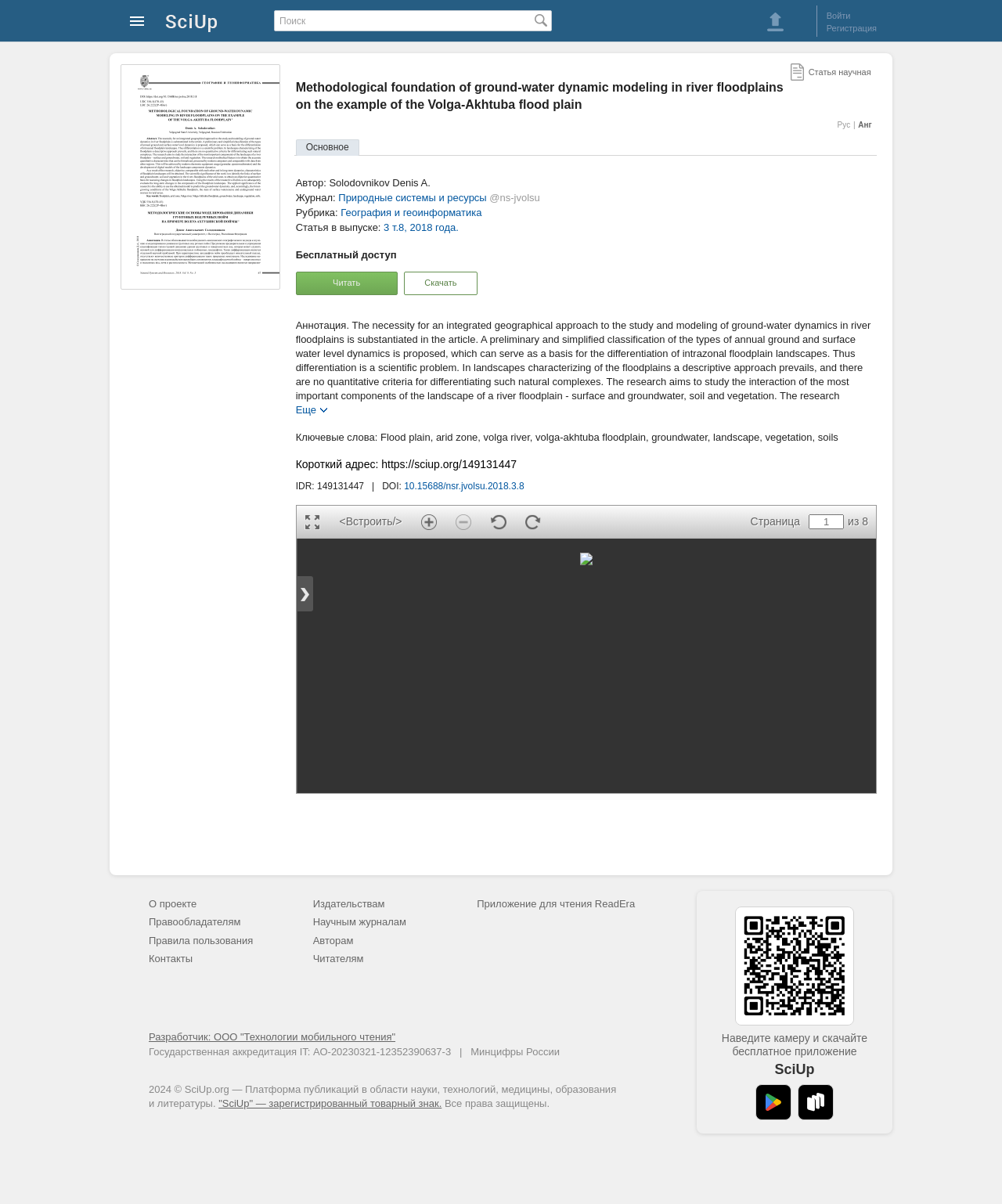Answer the question below with a single word or a brief phrase: 
What is the language of the webpage?

Russian